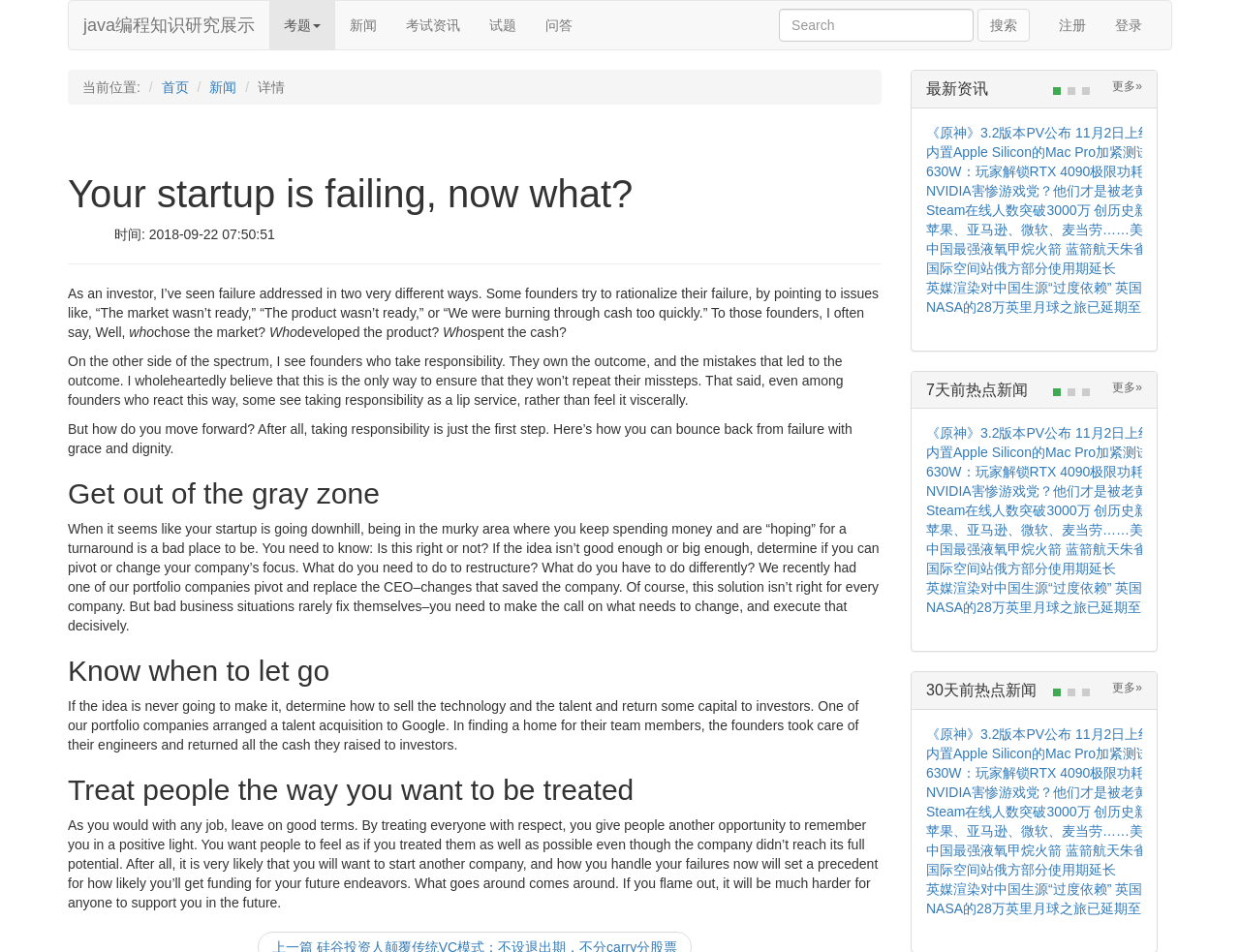Give a one-word or one-phrase response to the question:
What is the theme of the news articles in the '最新资讯' section?

Technology and science